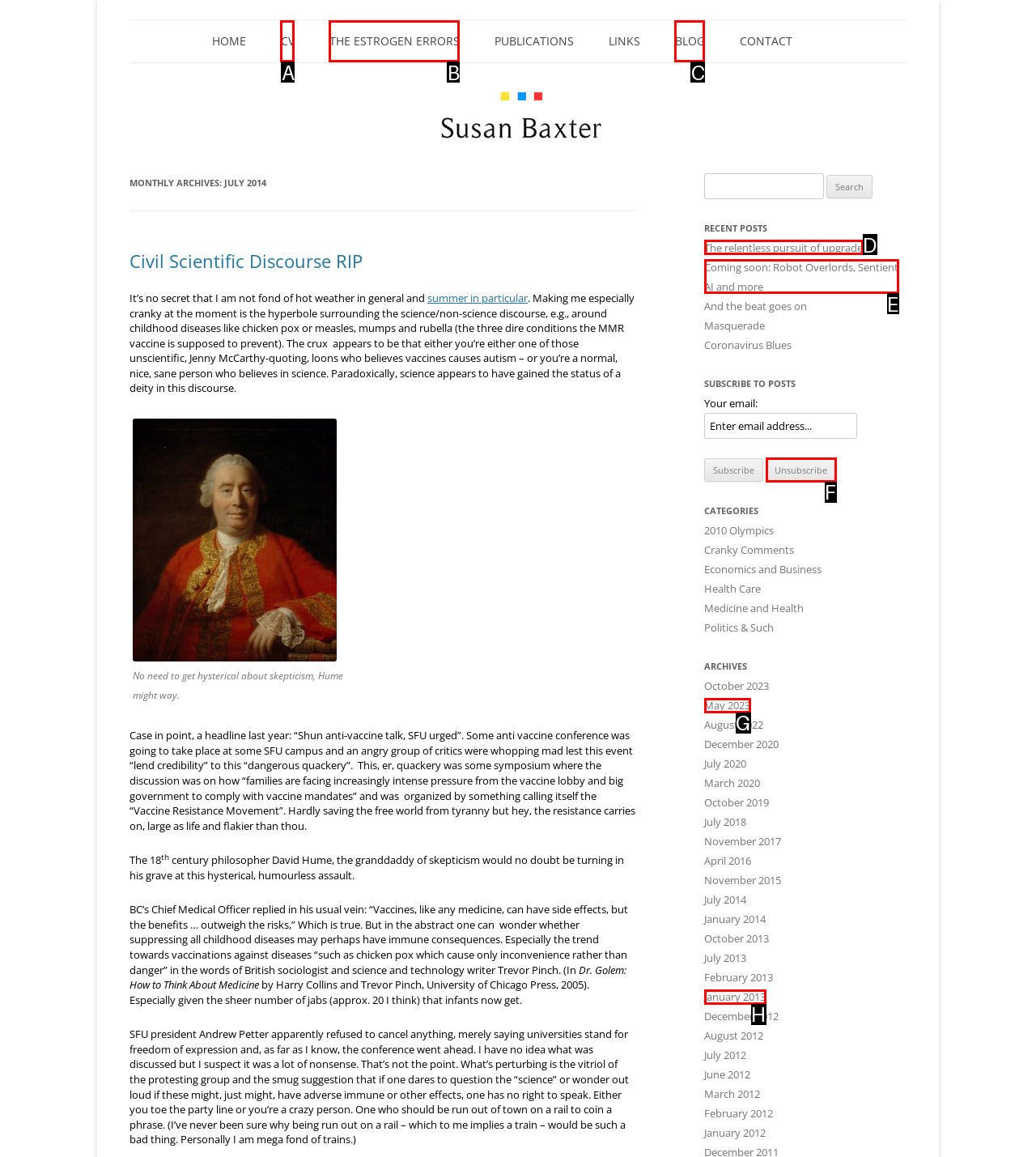Identify the option that best fits this description: Blog
Answer with the appropriate letter directly.

C